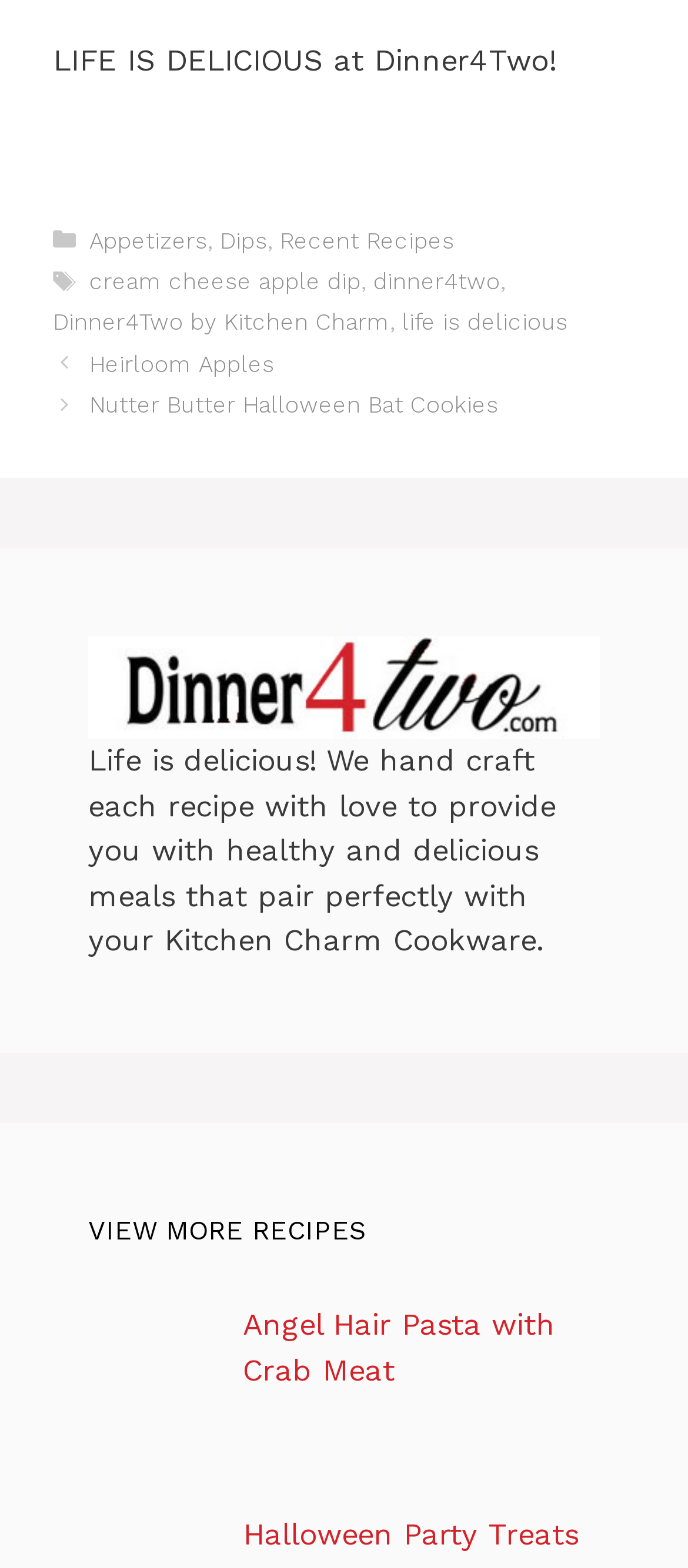Find the bounding box coordinates for the area that must be clicked to perform this action: "Explore the 'Angel Hair Pasta with Crab Meat' recipe".

[0.353, 0.834, 0.807, 0.885]